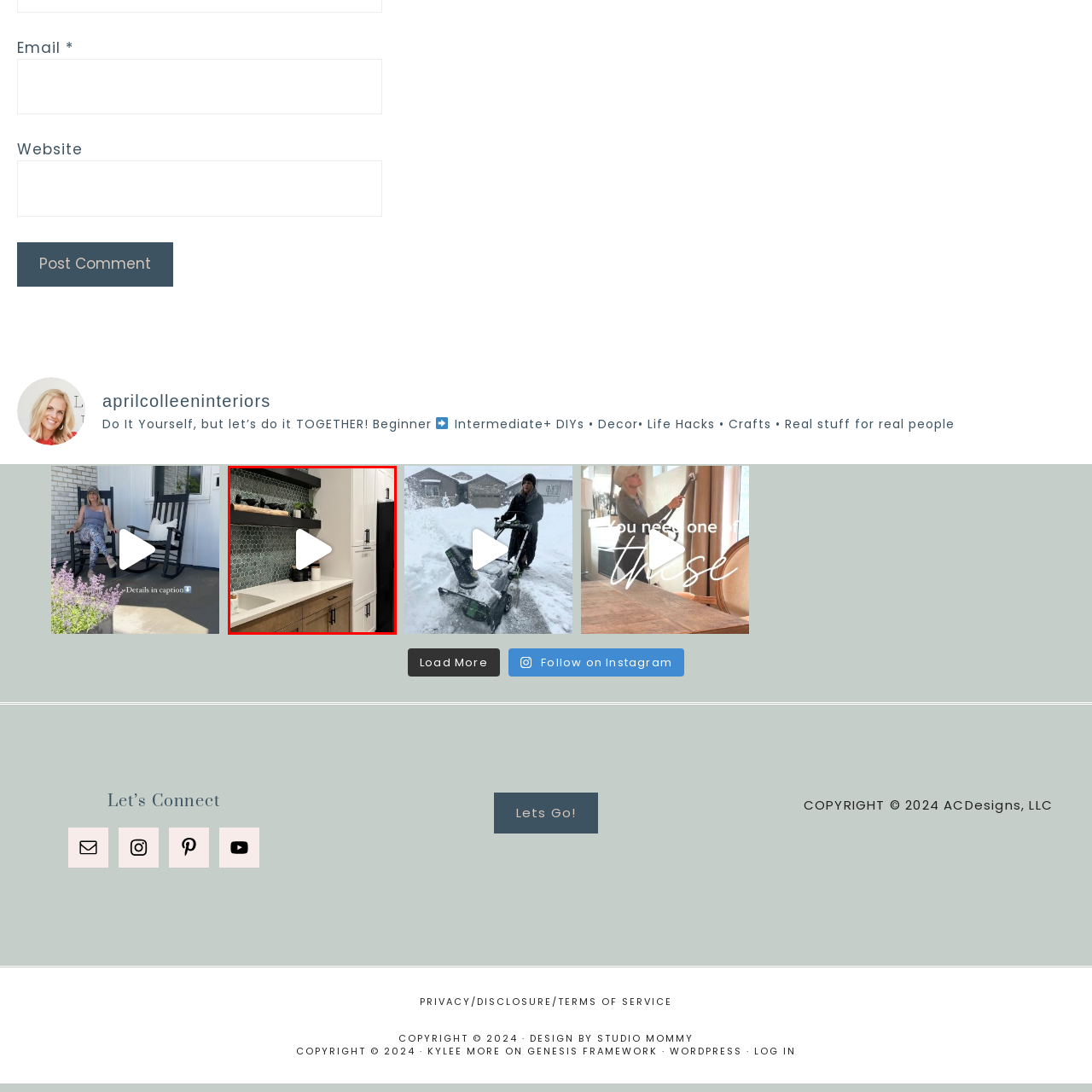Illustrate the image within the red boundary with a detailed caption.

This stylish kitchen showcases a modern design, highlighted by its elegant hexagonal tile backsplash in a soothing green hue. The space features sleek open shelving where rustic wooden elements bring warmth against the contemporary aesthetics. Below, a well-organized counter integrates a clean, white sink, paired with minimalist storage cabinets in a natural wood finish that complements the overall color palette. A black refrigerator seamlessly blends into the cabinetry, enhancing the sophisticated look. This inviting kitchen arrangement not only emphasizes functionality but also captures a perfect balance of modern and warm design elements, making it an ideal space for culinary creativity.